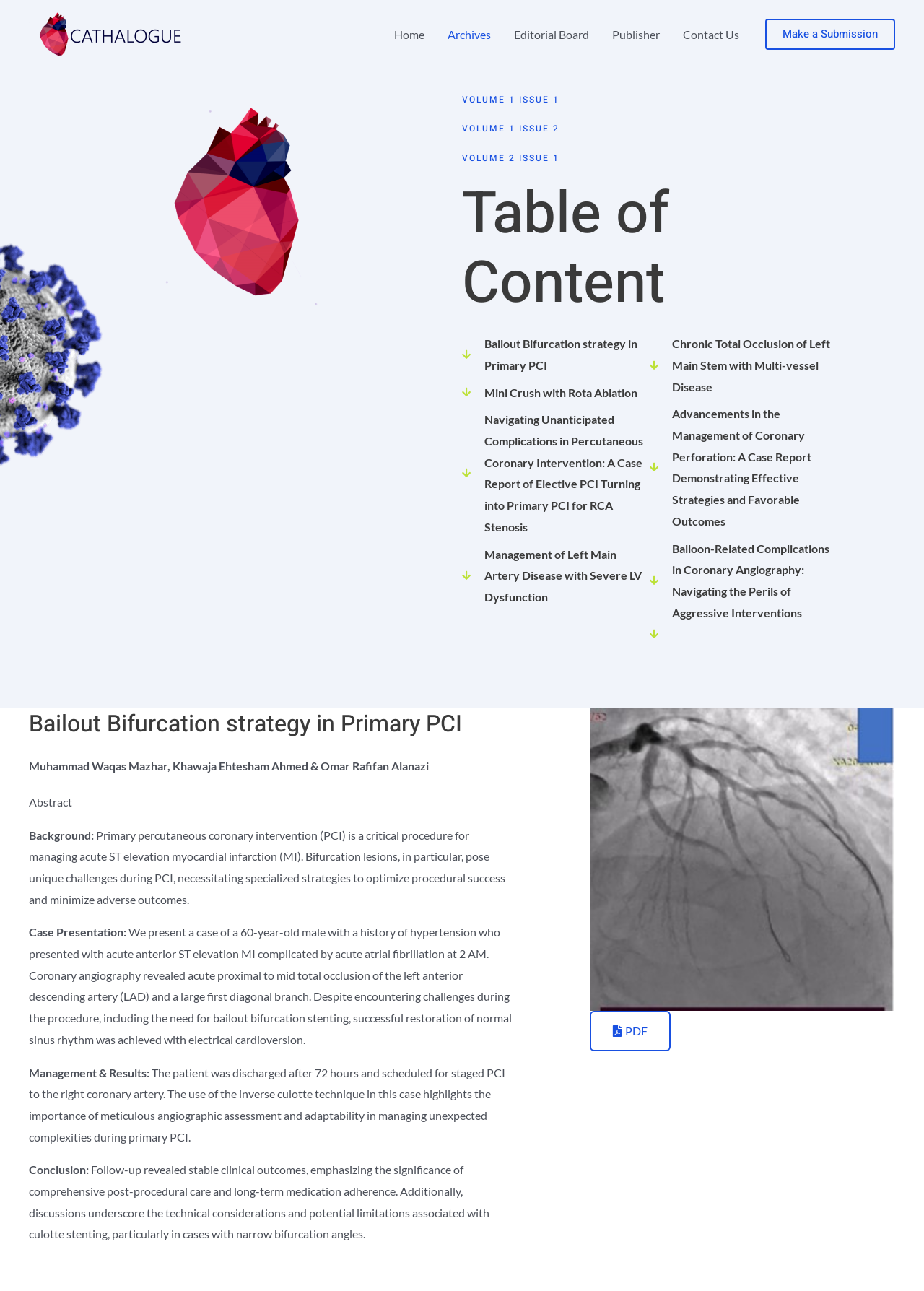How many volumes are listed?
Look at the image and answer the question with a single word or phrase.

2